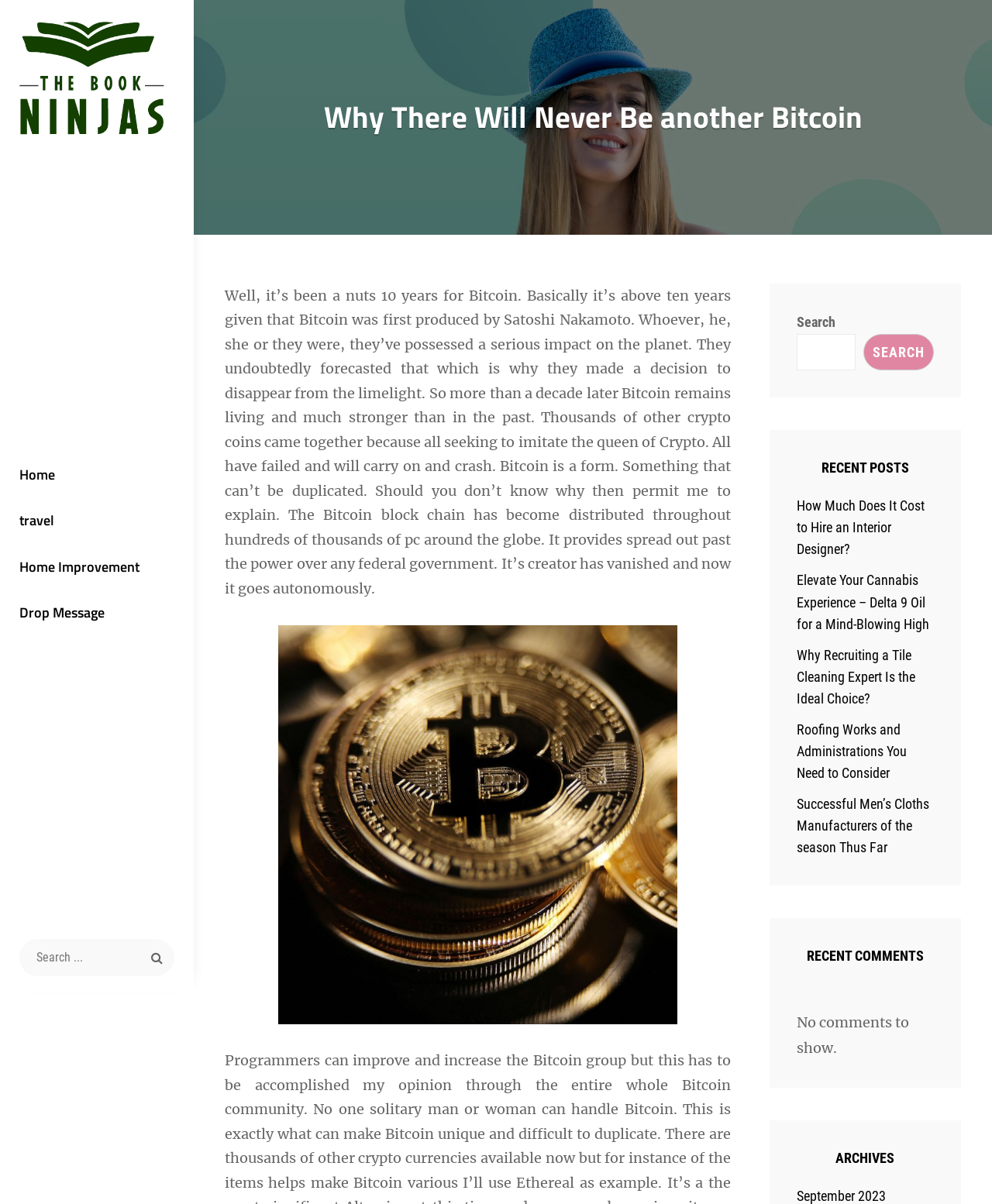Elaborate on the information and visuals displayed on the webpage.

This webpage is about "The Book Ninjas" and appears to be a blog or article-based website. At the top, there is a logo and a link to "The Book Ninjas" with an image of the same name. Below this, there is a navigation menu with links to "Home", "Travel", "Home Improvement", and "Drop Message".

On the left side, there is a search bar with a magnifying glass icon and a placeholder text "Search for:". Below this, there is a heading "Why There Will Never Be another Bitcoin" which is the main article of the page. The article discusses the history and uniqueness of Bitcoin, with a subheading "Well, it’s been a nuts 10 years for Bitcoin..." and a lengthy text that explains why Bitcoin is special. There is also an image related to Bitcoin value within the article.

On the right side, there is a section with a search bar and a button labeled "Search". Below this, there are headings for "RECENT POSTS", "RECENT COMMENTS", and "ARCHIVES". Under "RECENT POSTS", there are five links to different articles, including "How Much Does It Cost to Hire an Interior Designer?" and "Elevate Your Cannabis Experience – Delta 9 Oil for a Mind-Blowing High". Under "RECENT COMMENTS", it is mentioned that there are no comments to show.